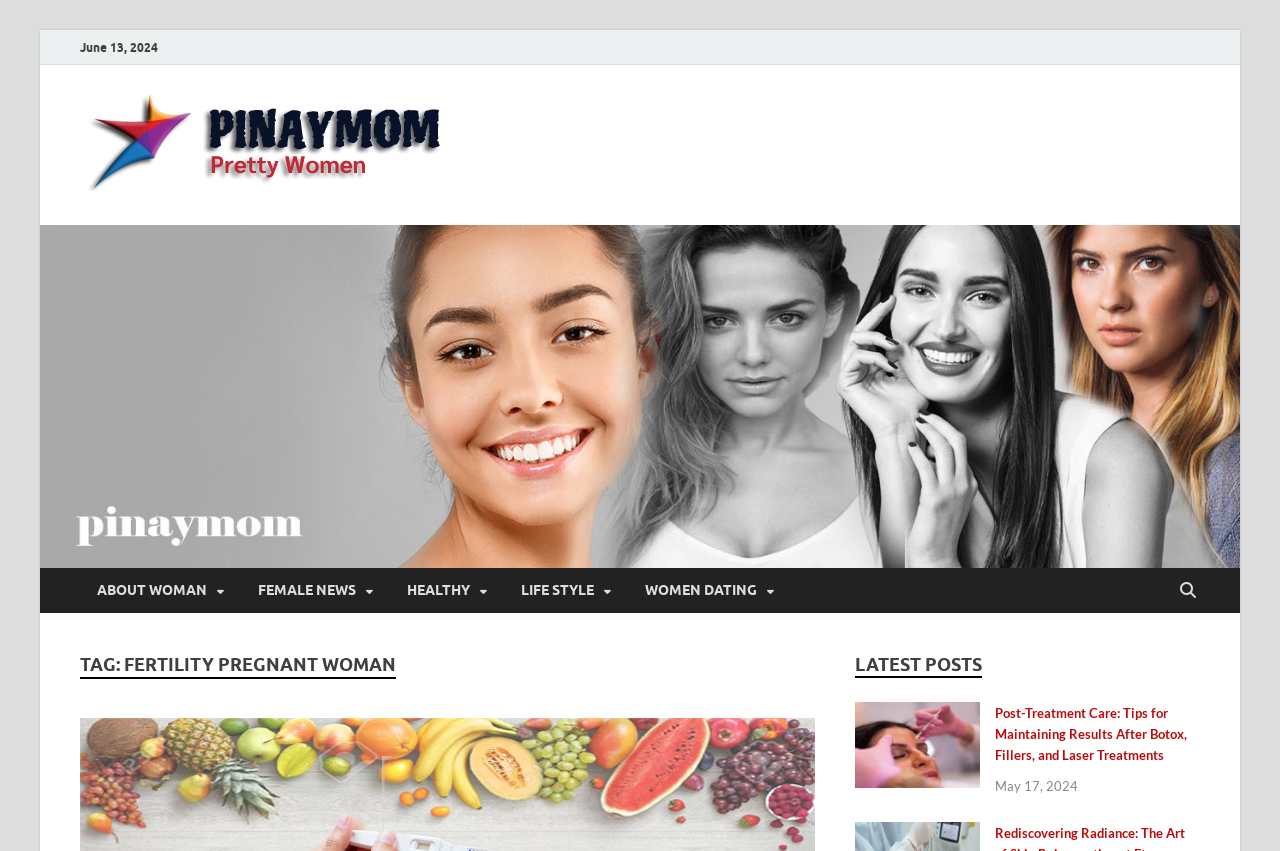Given the element description "alt="Pinaymom"", identify the bounding box of the corresponding UI element.

[0.062, 0.206, 0.353, 0.228]